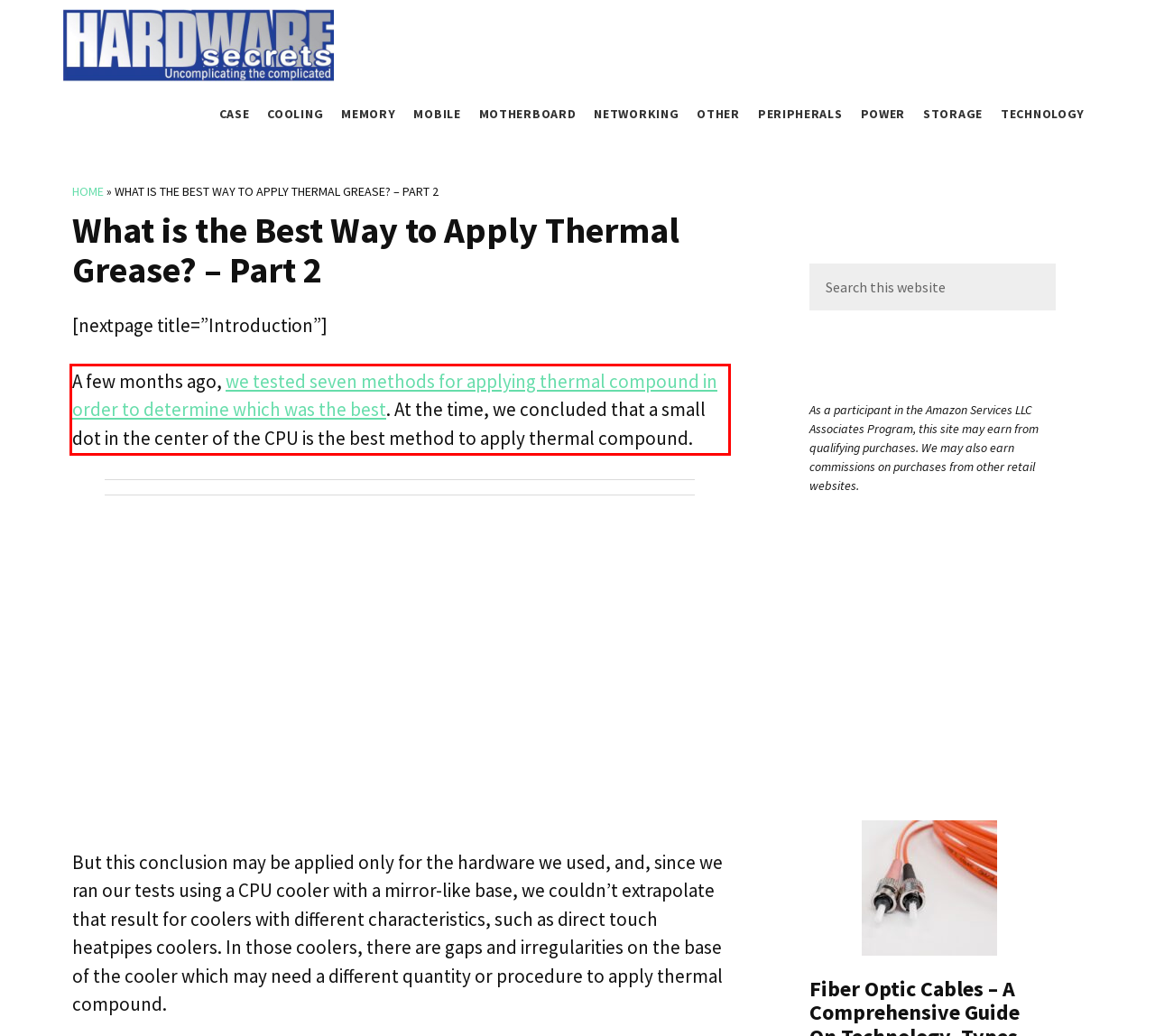Examine the screenshot of the webpage, locate the red bounding box, and generate the text contained within it.

A few months ago, we tested seven methods for applying thermal compound in order to determine which was the best. At the time, we concluded that a small dot in the center of the CPU is the best method to apply thermal compound.